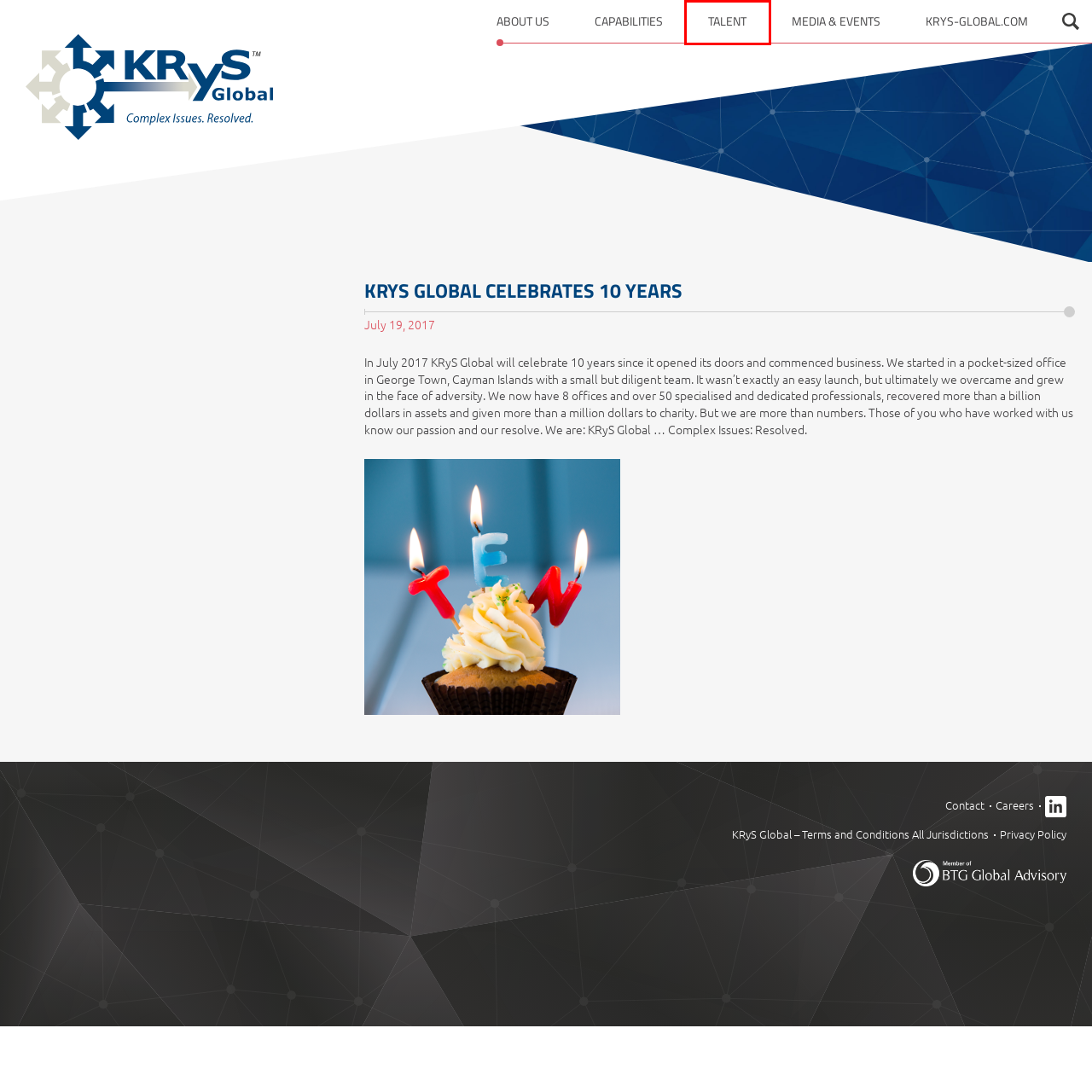You see a screenshot of a webpage with a red bounding box surrounding an element. Pick the webpage description that most accurately represents the new webpage after interacting with the element in the red bounding box. The options are:
A. About - KRyS Global
B. Careers - KRyS Global
C. Media & Events - KRyS Global
D. Welcome to KRyS Global USA - KRyS Globa
E. KRyS Global - Complex Issues. Resolved. - KRyS Global
F. Capabilities - KRyS Global
G. Talent - KRyS Global
H. BUSINESS PRIVACY POLICY - KRyS Global

G